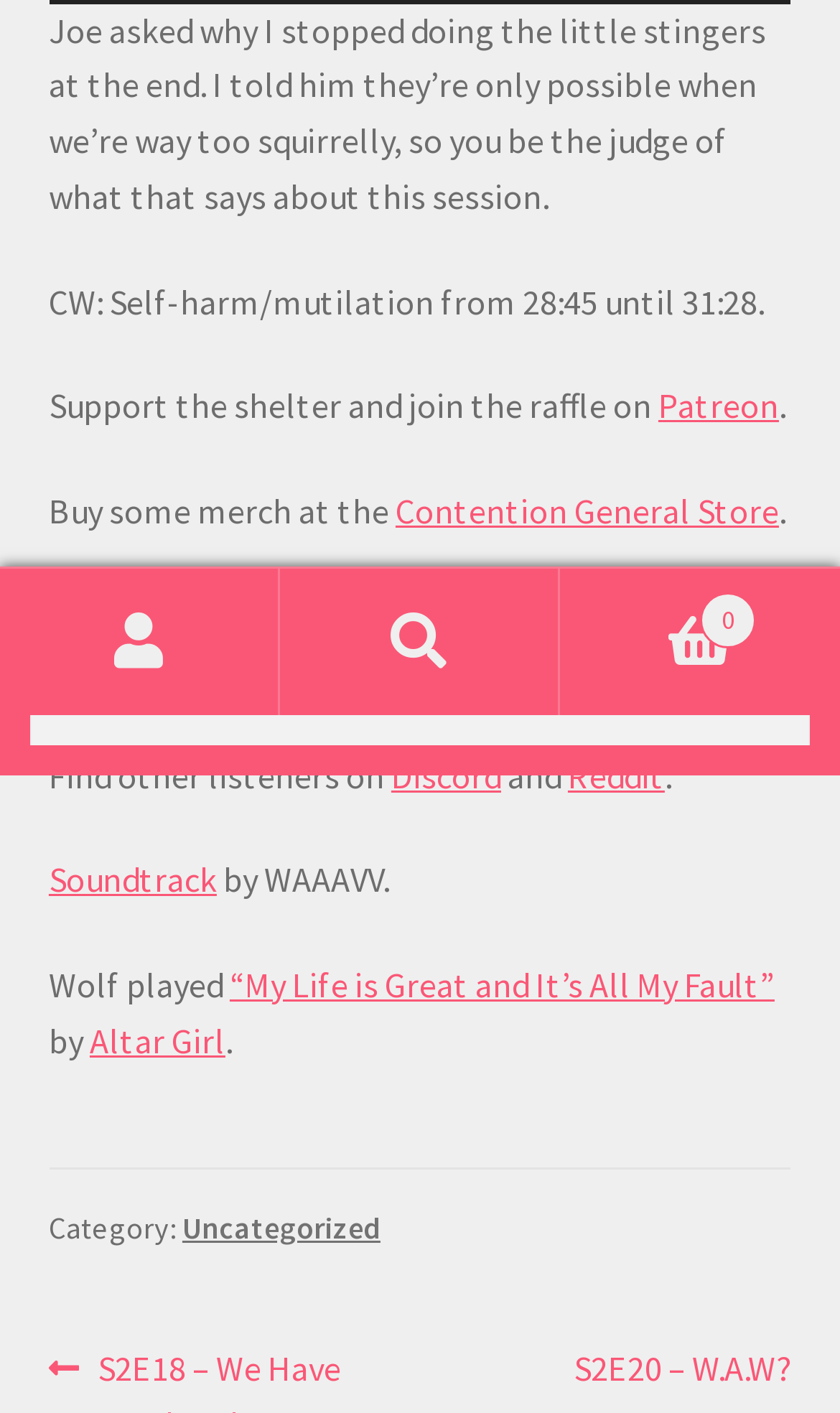Using the element description Altar Girl, predict the bounding box coordinates for the UI element. Provide the coordinates in (top-left x, top-left y, bottom-right x, bottom-right y) format with values ranging from 0 to 1.

[0.107, 0.72, 0.268, 0.751]